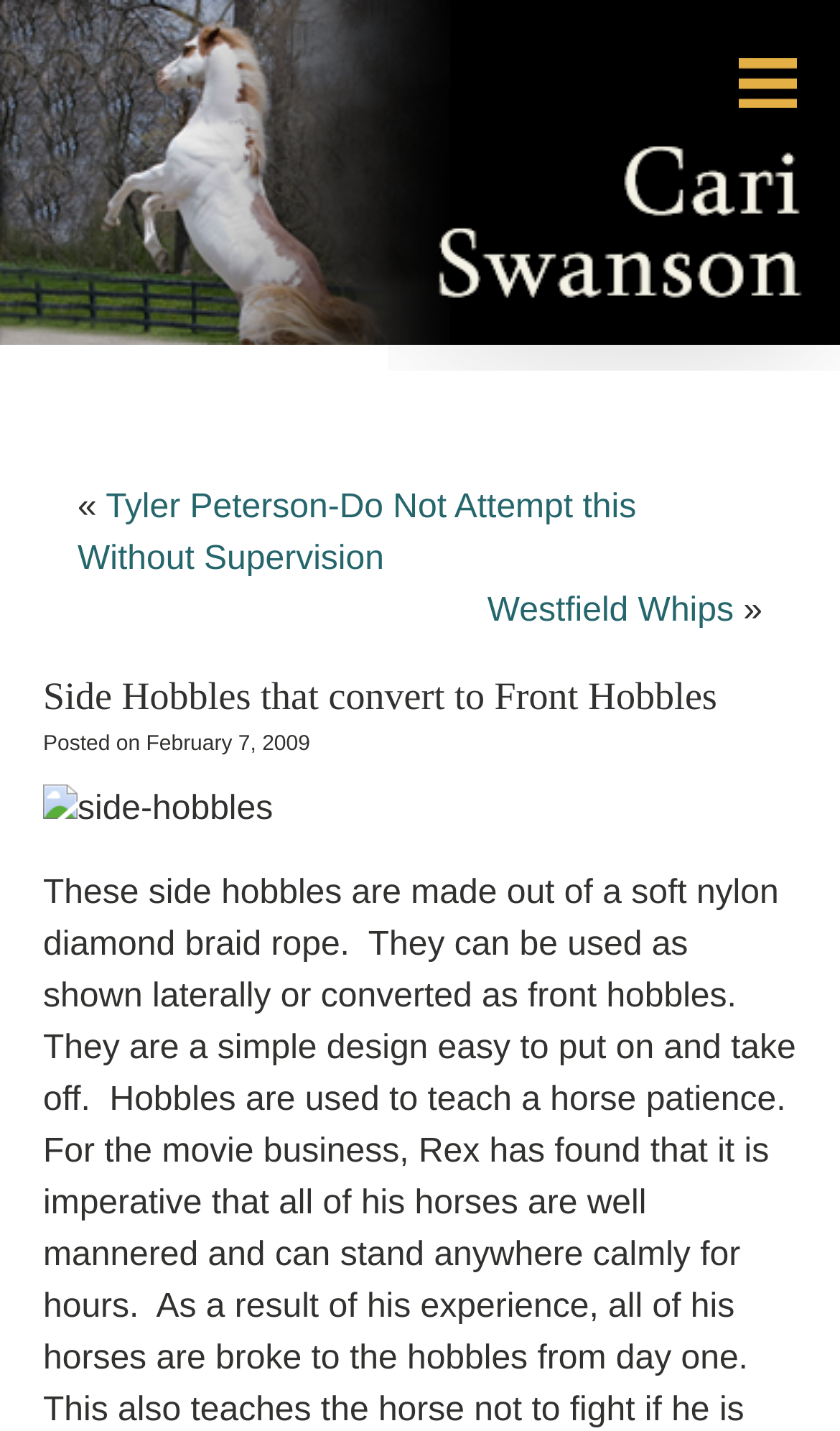Based on the visual content of the image, answer the question thoroughly: When was the post published?

The static text 'Posted on February 7, 2009' is present on the webpage, which indicates the publication date of the post.